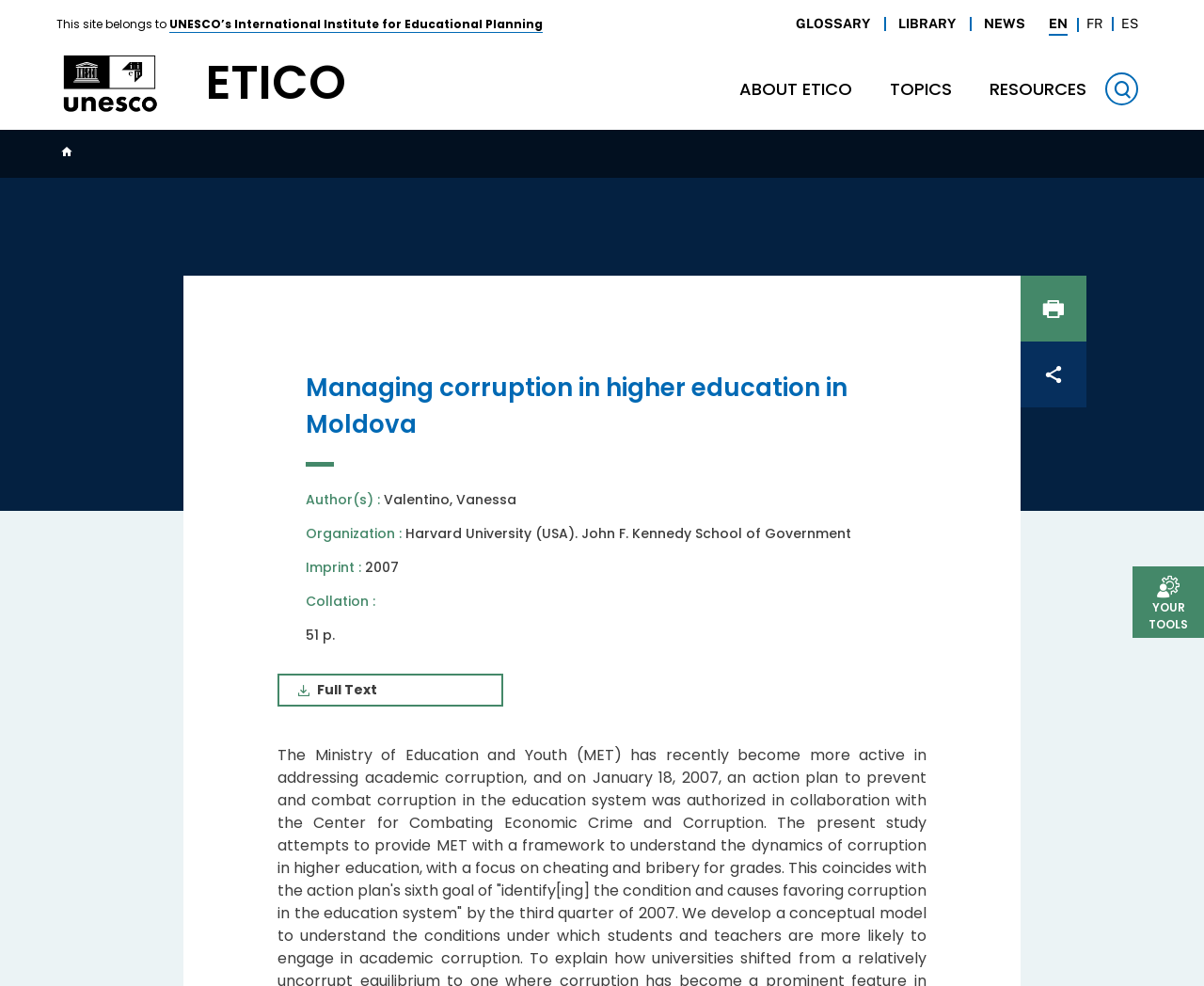How many pages does the report have?
Relying on the image, give a concise answer in one word or a brief phrase.

51 p.